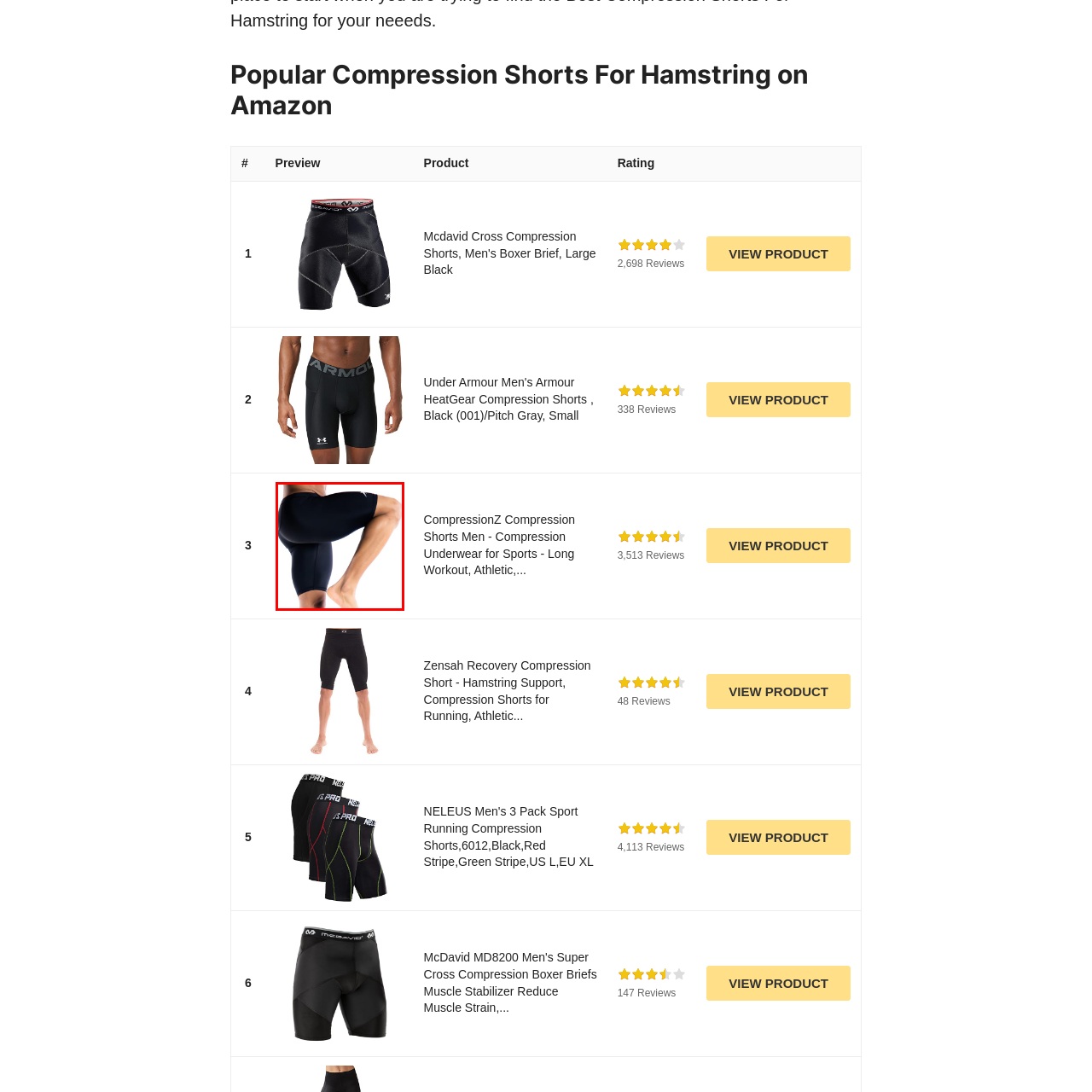Use the image within the highlighted red box to answer the following question with a single word or phrase:
What is the purpose of the CompressionZ Compression Shorts?

Athletic purposes